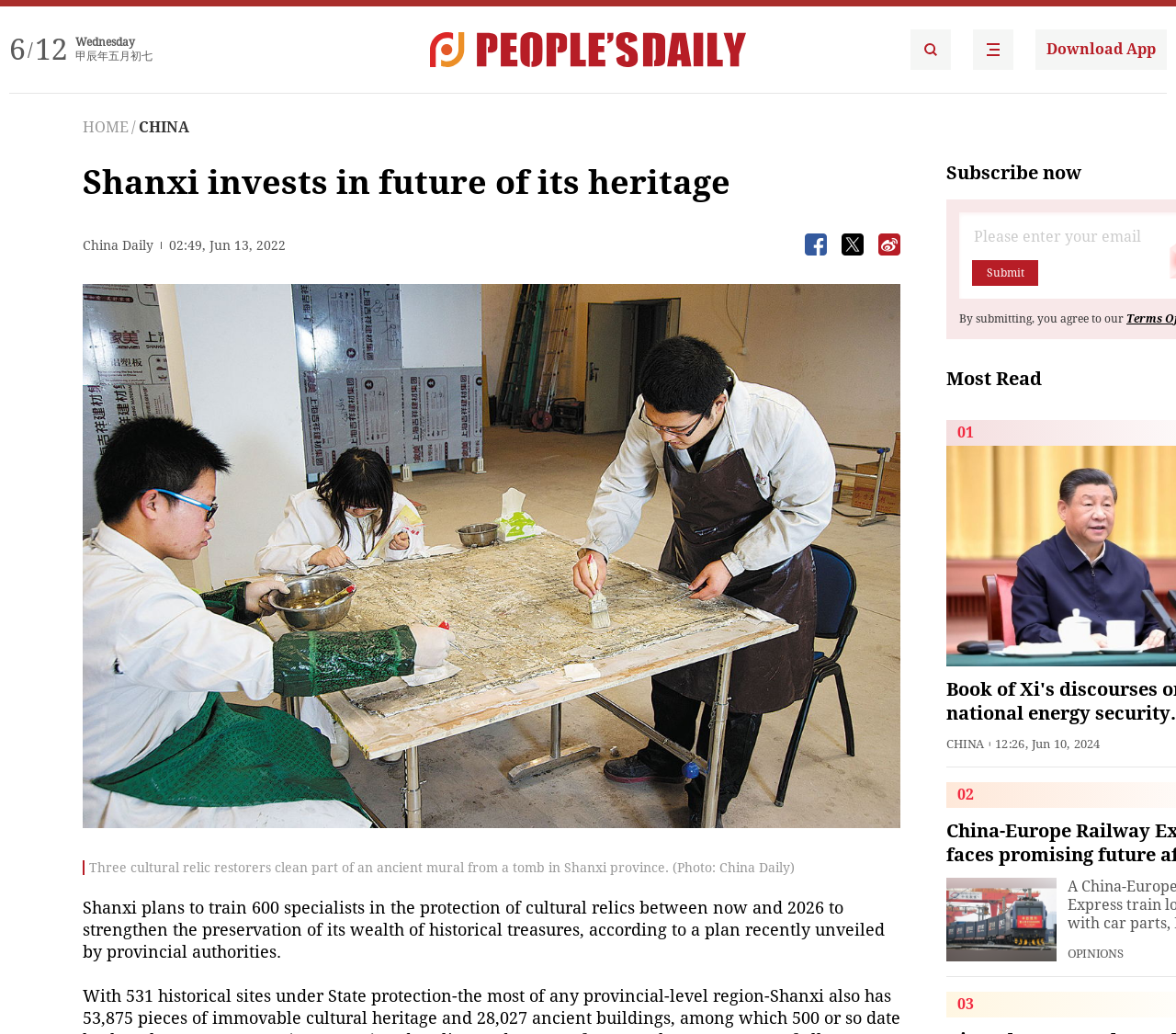What is the name of the newspaper?
Look at the image and construct a detailed response to the question.

I found the name of the newspaper by looking at the text 'China Daily' which is located above the title 'Shanxi invests in future of its heritage'.